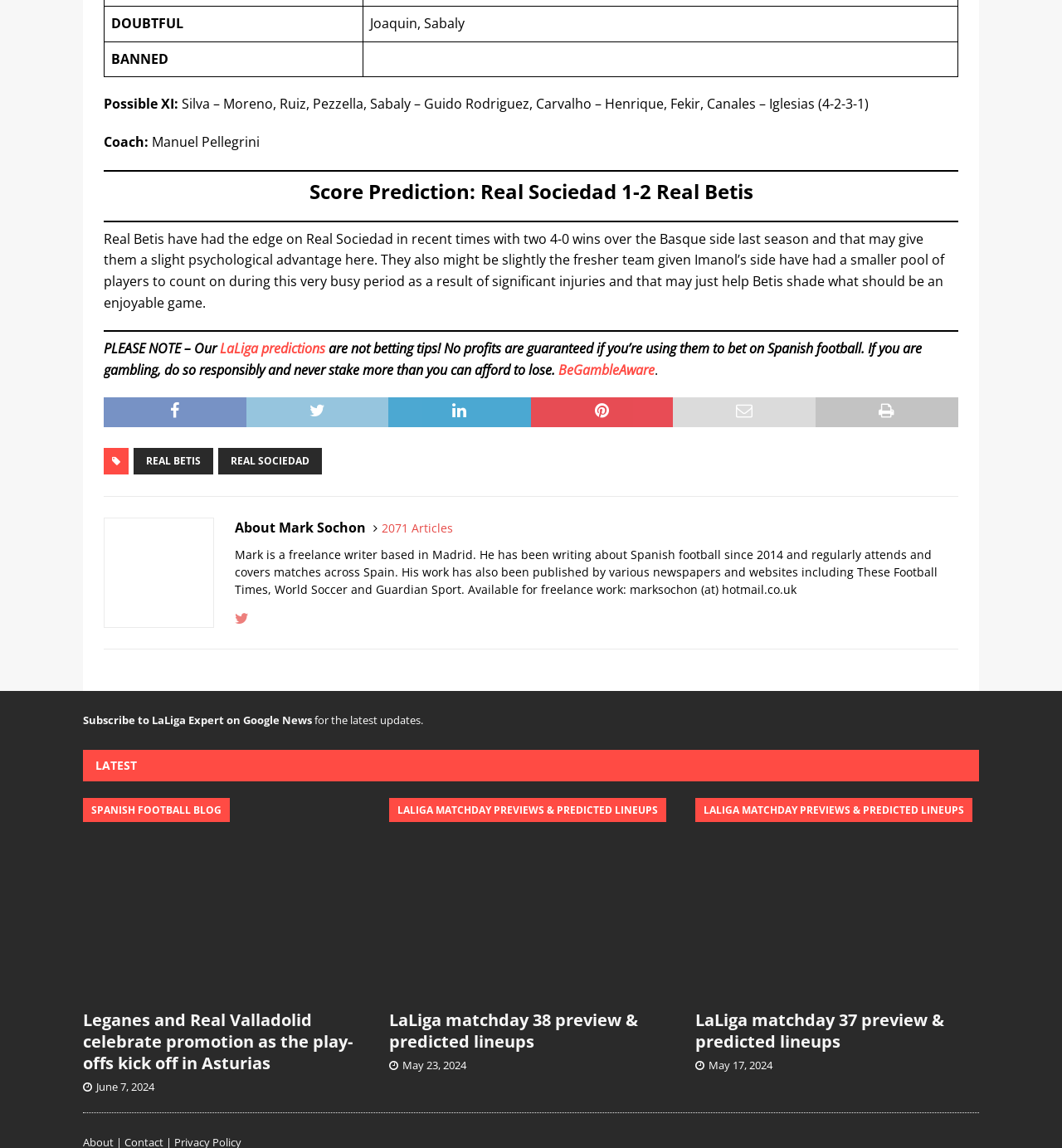Pinpoint the bounding box coordinates of the clickable area necessary to execute the following instruction: "Check the latest updates on LaLiga Expert on Google News". The coordinates should be given as four float numbers between 0 and 1, namely [left, top, right, bottom].

[0.078, 0.621, 0.294, 0.634]